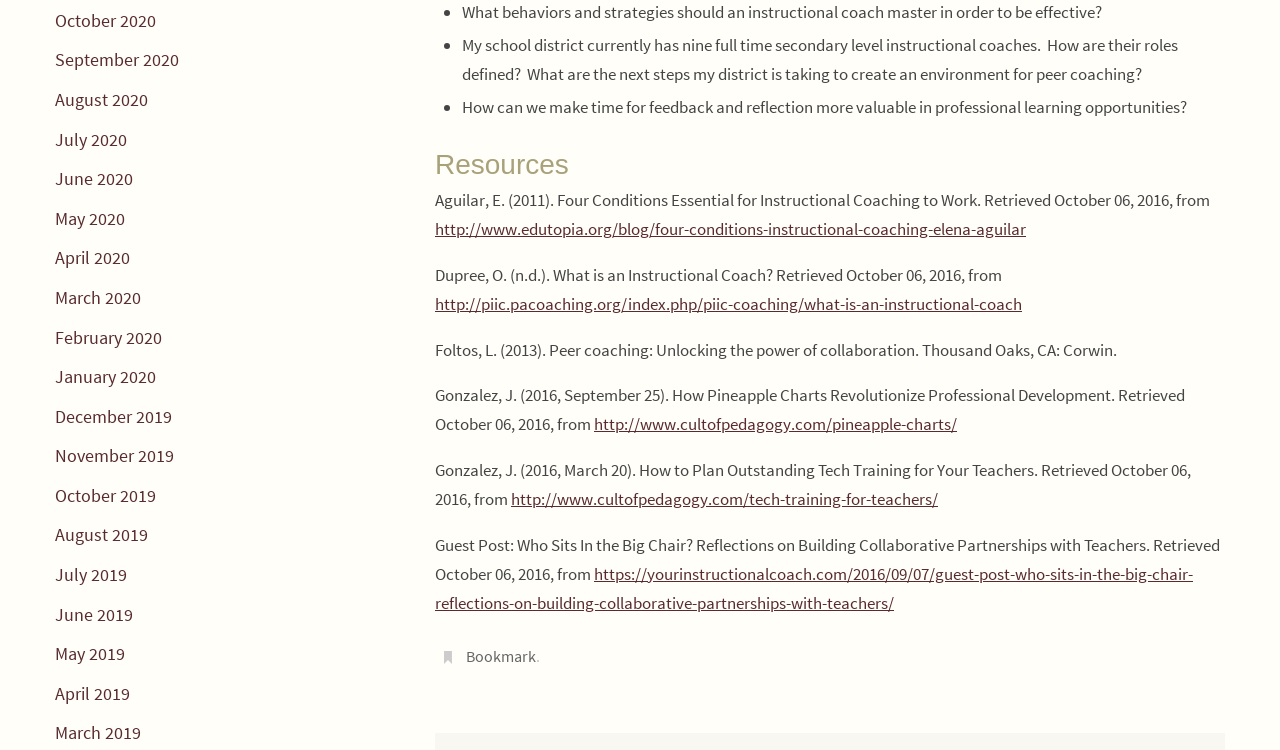Please give the bounding box coordinates of the area that should be clicked to fulfill the following instruction: "Browse the archives for October 2020". The coordinates should be in the format of four float numbers from 0 to 1, i.e., [left, top, right, bottom].

[0.043, 0.012, 0.122, 0.044]